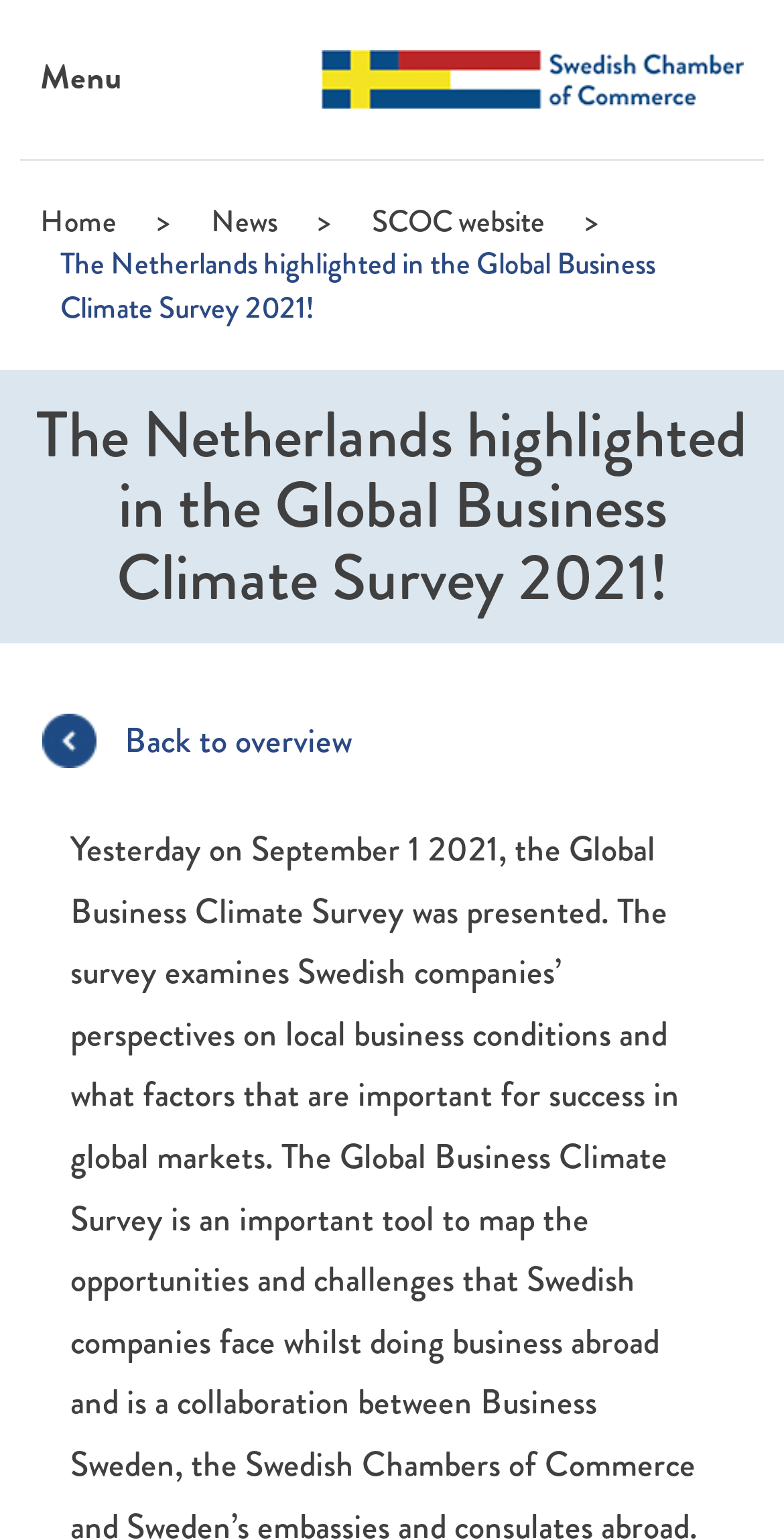Find the bounding box coordinates for the element described here: "Industrial Packaging Processing".

None